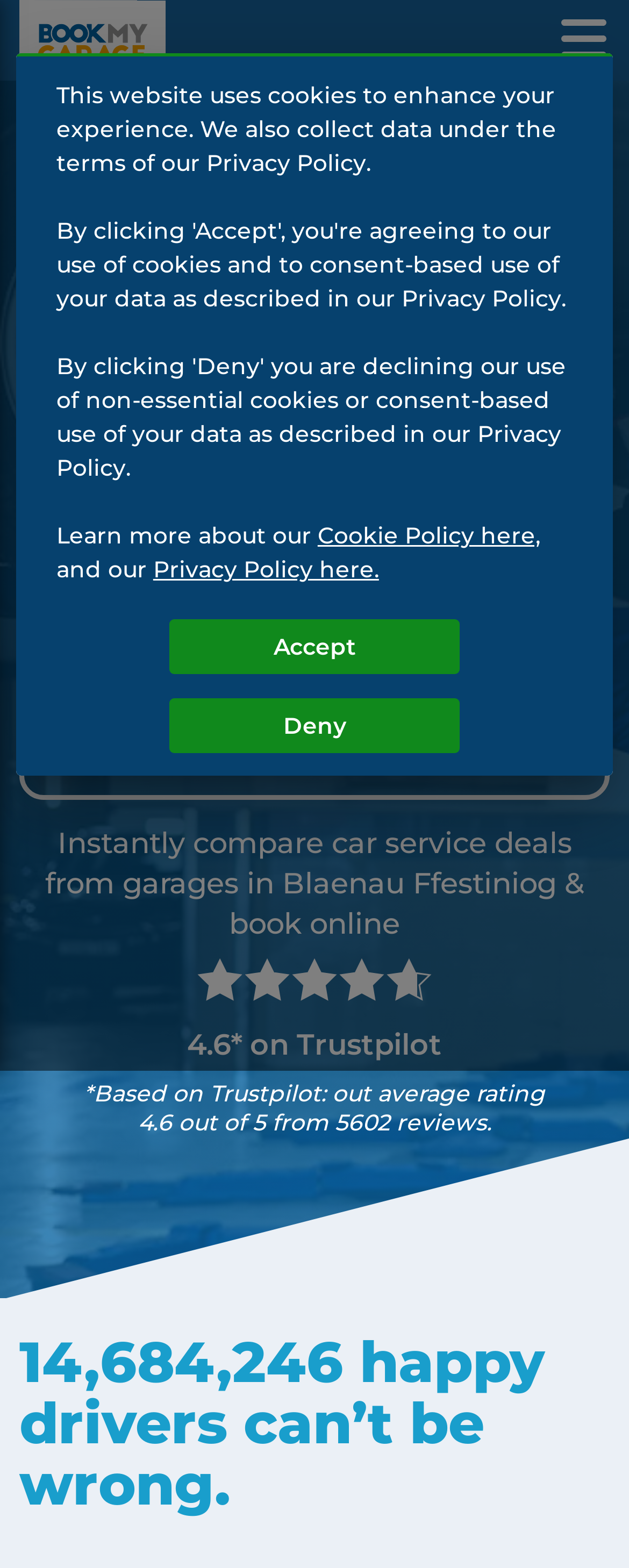Find the bounding box coordinates of the area to click in order to follow the instruction: "Toggle menu".

[0.887, 0.03, 0.969, 0.044]